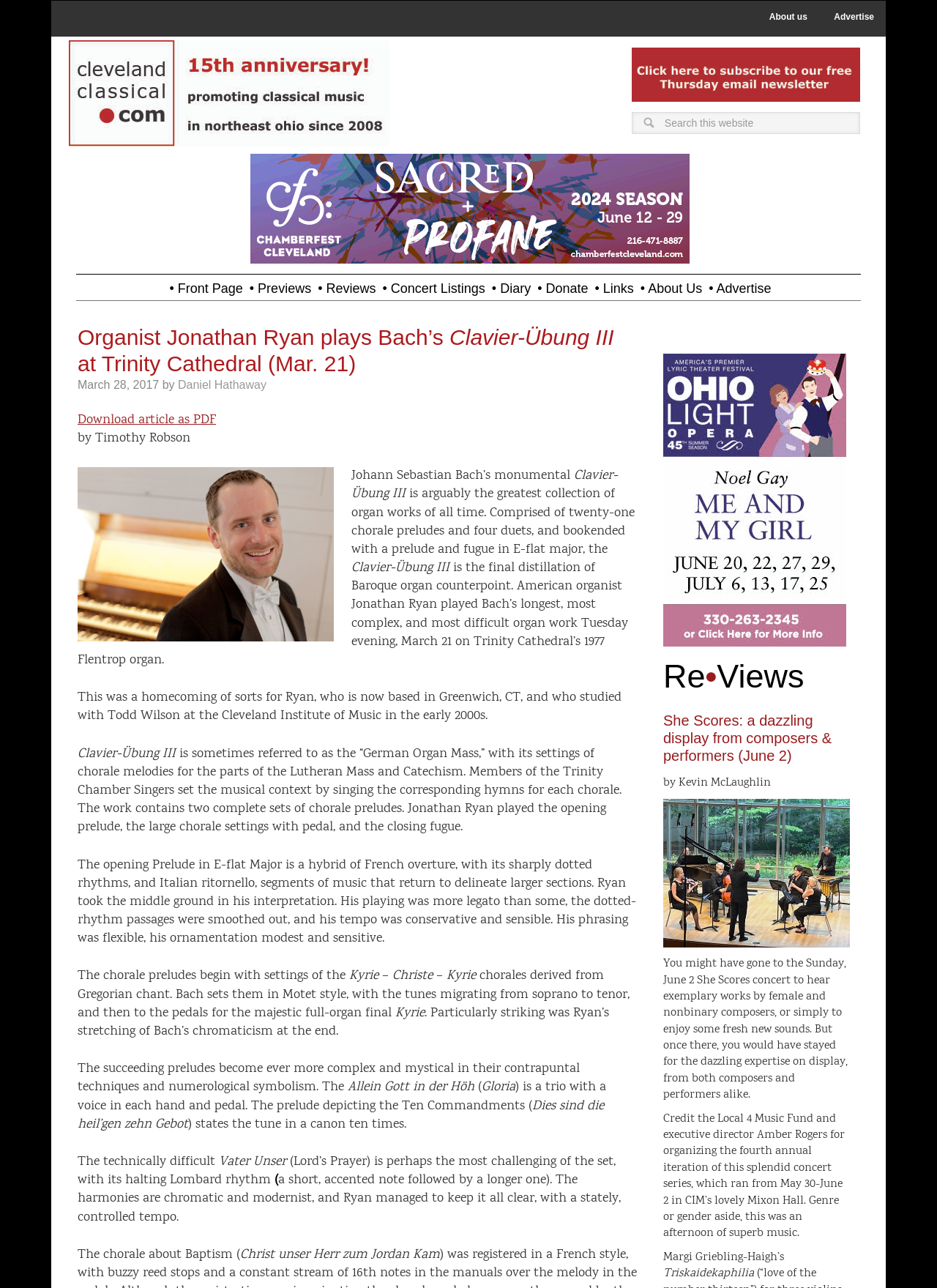Create a detailed summary of the webpage's content and design.

This webpage is about a music review article on ClevelandClassical.com. At the top, there is a navigation bar with links to "About us", "Advertise", and the website's logo. Below the navigation bar, there is a header section with a link to the website's header and a search box. 

On the left side, there is a main navigation menu with links to "Front Page", "Previews", "Reviews", "Concert Listings", "Diary", "Donate", "Links", and "About Us". 

The main content of the webpage is an article about organist Jonathan Ryan playing Bach's Clavier-Übung III at Trinity Cathedral. The article is divided into several sections, each with a heading and paragraphs of text. There are also images of Jonathan Ryan and ads scattered throughout the article. 

At the bottom of the webpage, there is a section titled "Re•Views" with a heading and a link to another article titled "She Scores: a dazzling display from composers & performers (June 2)". This section also includes the author's name and a brief summary of the article.